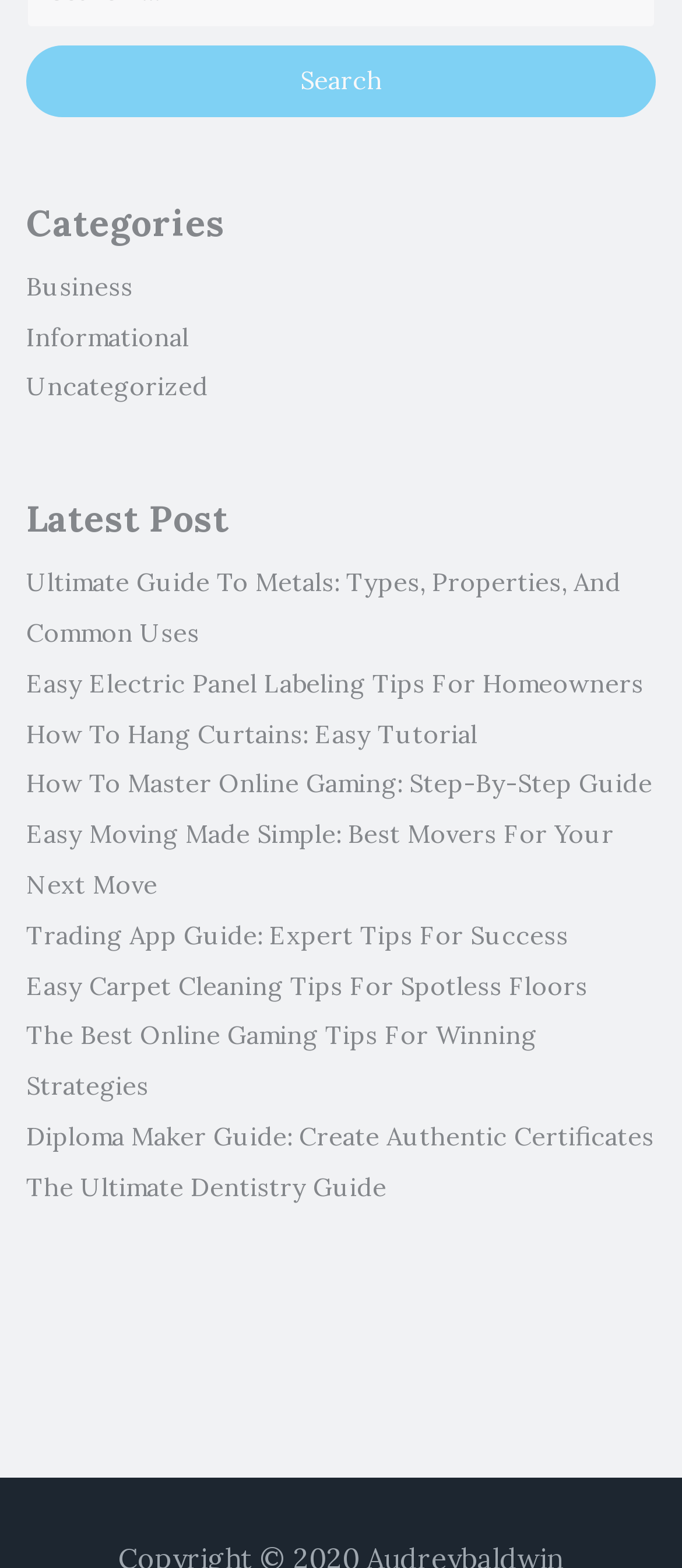What is the last link listed under 'Latest Post'?
Provide an in-depth and detailed explanation in response to the question.

The last link listed under 'Latest Post' is 'The Ultimate Dentistry Guide' which is a link element located at the bottom of the webpage.